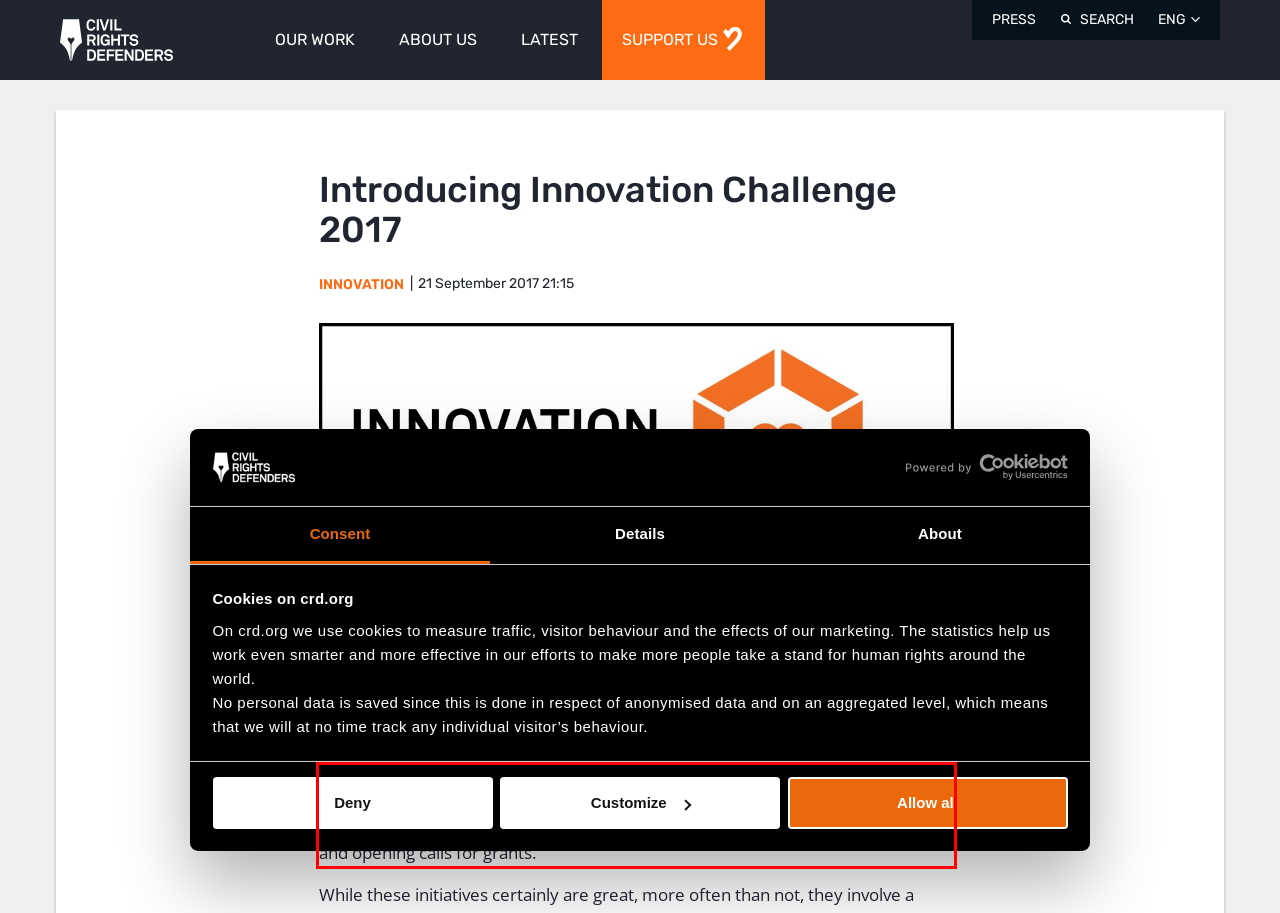In the screenshot of the webpage, find the red bounding box and perform OCR to obtain the text content restricted within this red bounding box.

You might be wondering why we decided to launch this initiative the way we did? There is no doubt that innovation is a hot topic nowadays, and that many institutions around the world are also pushing forward innovation in their agendas and opening calls for grants.